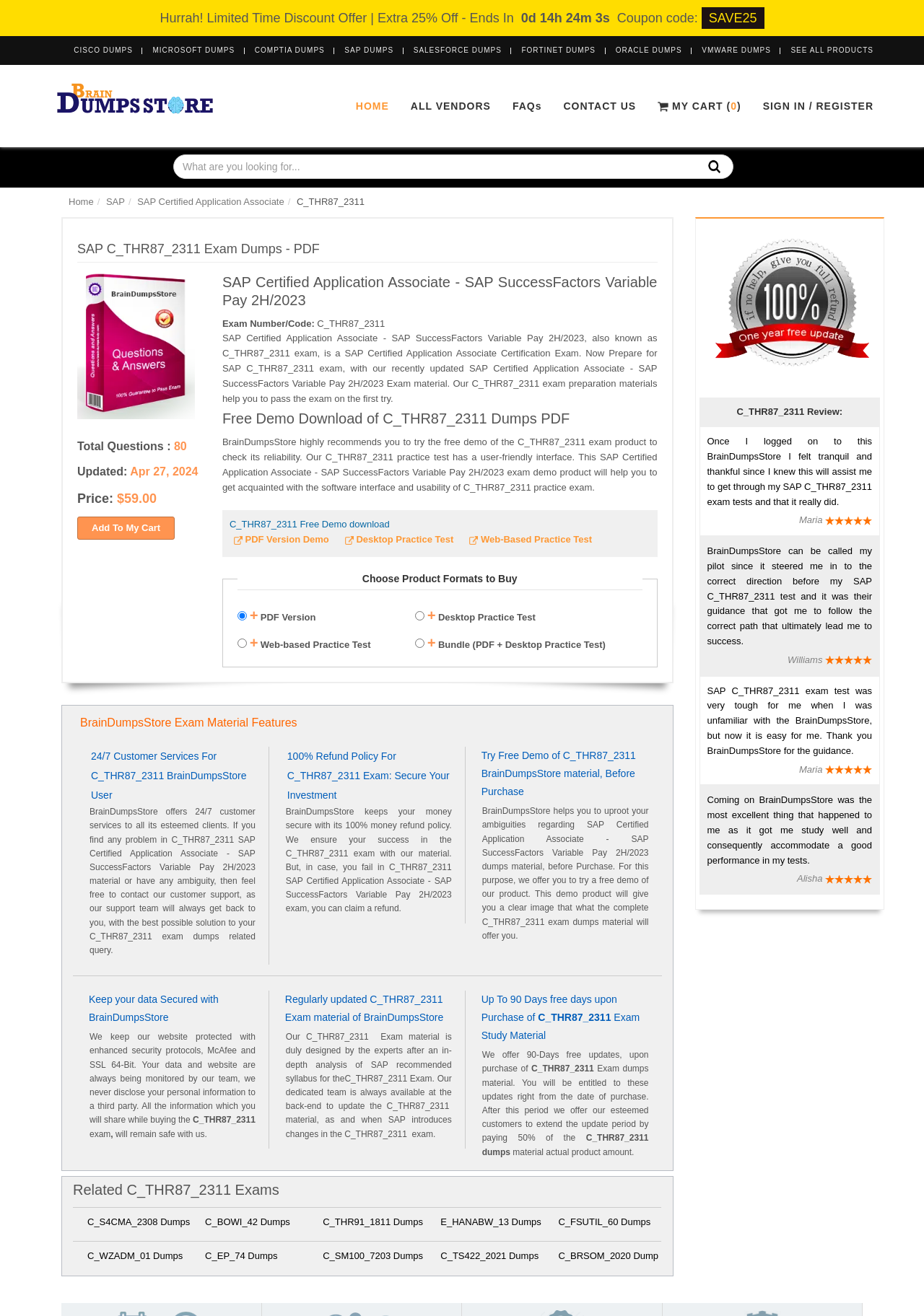Could you provide the bounding box coordinates for the portion of the screen to click to complete this instruction: "Get SAP C_THR87_2311 exam dumps"?

[0.084, 0.18, 0.711, 0.199]